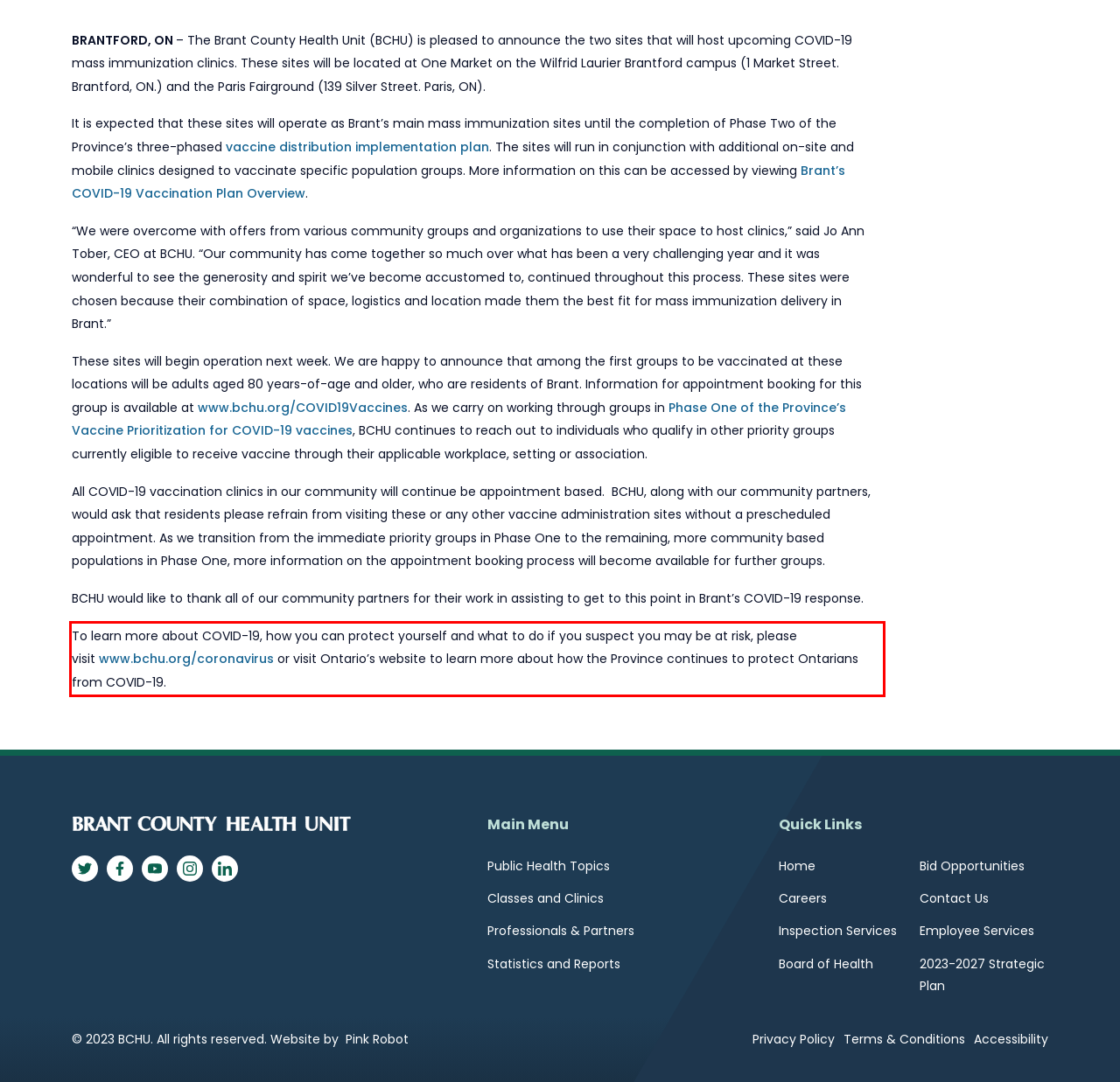Examine the screenshot of the webpage, locate the red bounding box, and generate the text contained within it.

To learn more about COVID-19, how you can protect yourself and what to do if you suspect you may be at risk, please visit www.bchu.org/coronavirus or visit Ontario’s website to learn more about how the Province continues to protect Ontarians from COVID-19.